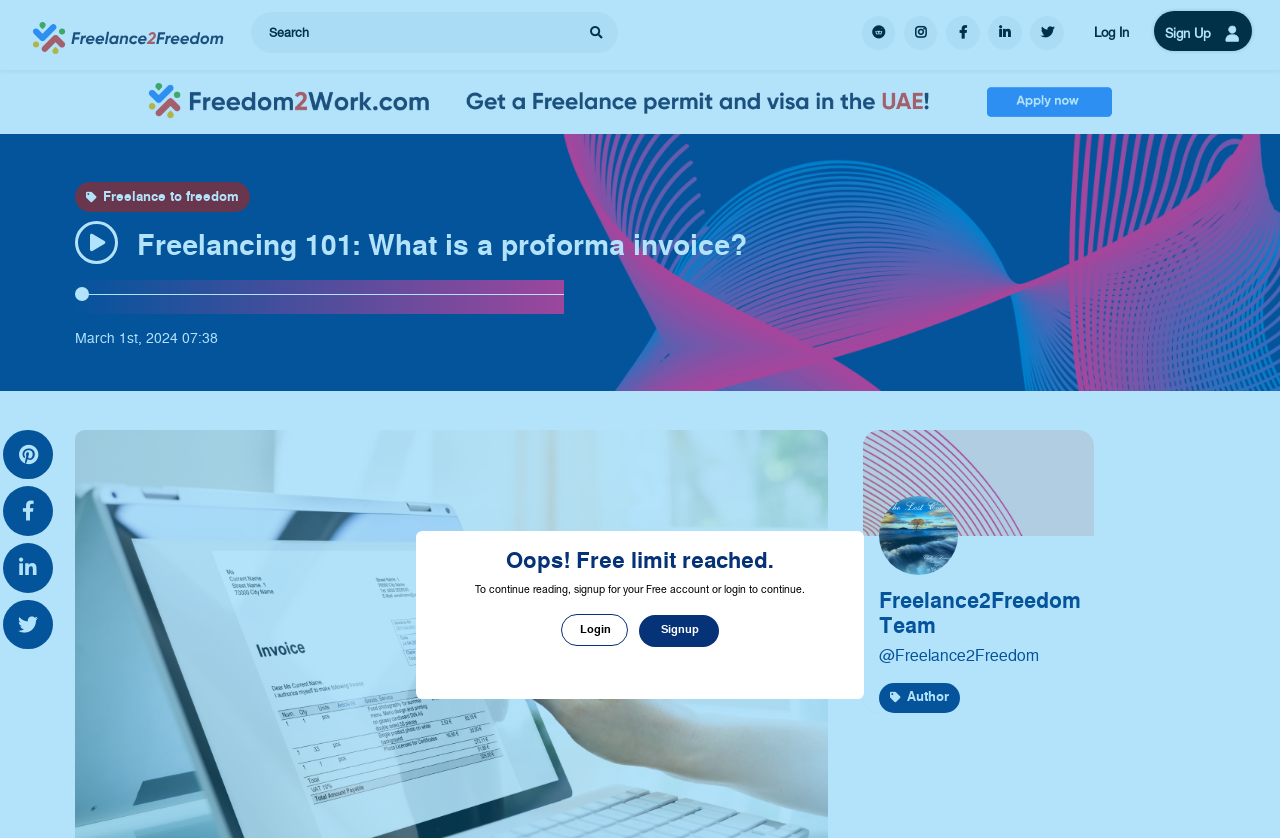What is the limit reached?
Answer the question with as much detail as possible.

The webpage indicates that the free limit has been reached, which is why it's asking users to sign up for a free account or log in to continue reading.